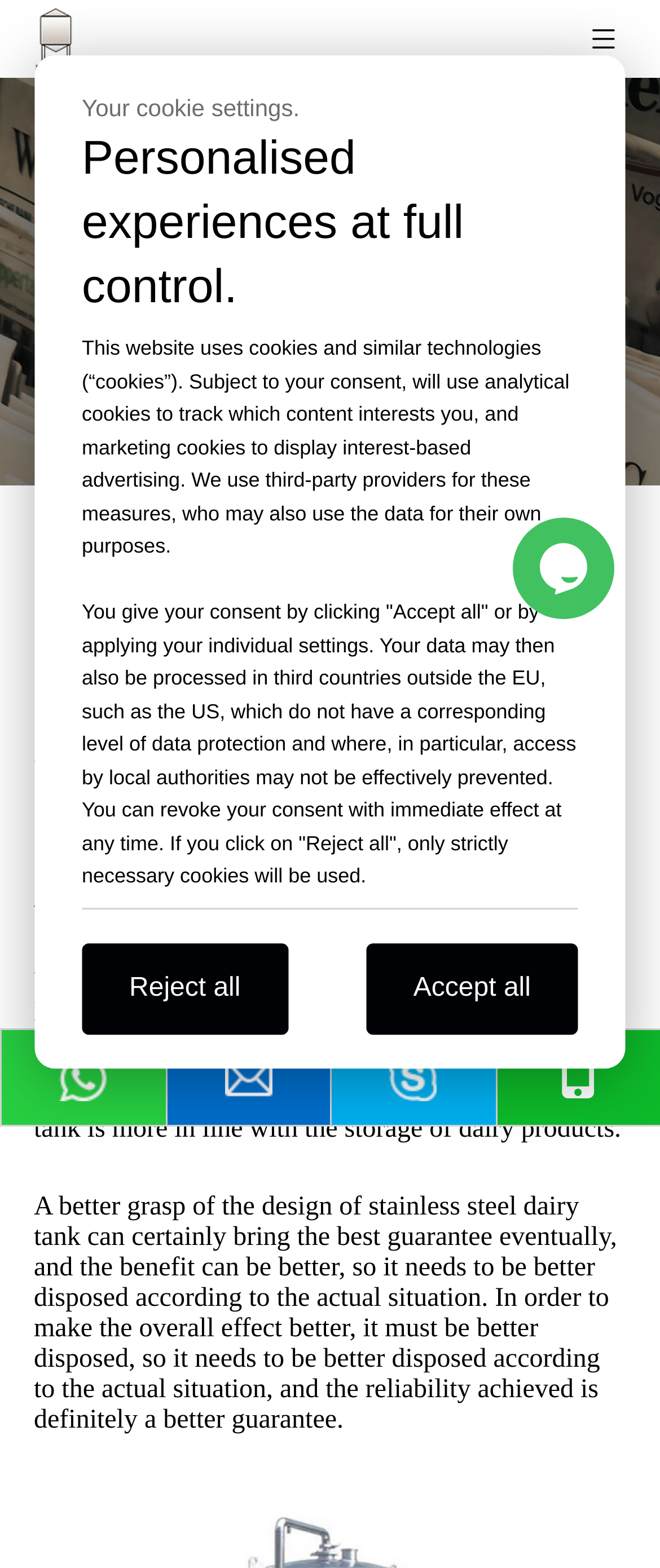Please provide a short answer using a single word or phrase for the question:
What is the function of the buttons at the bottom of the page?

Sharing buttons